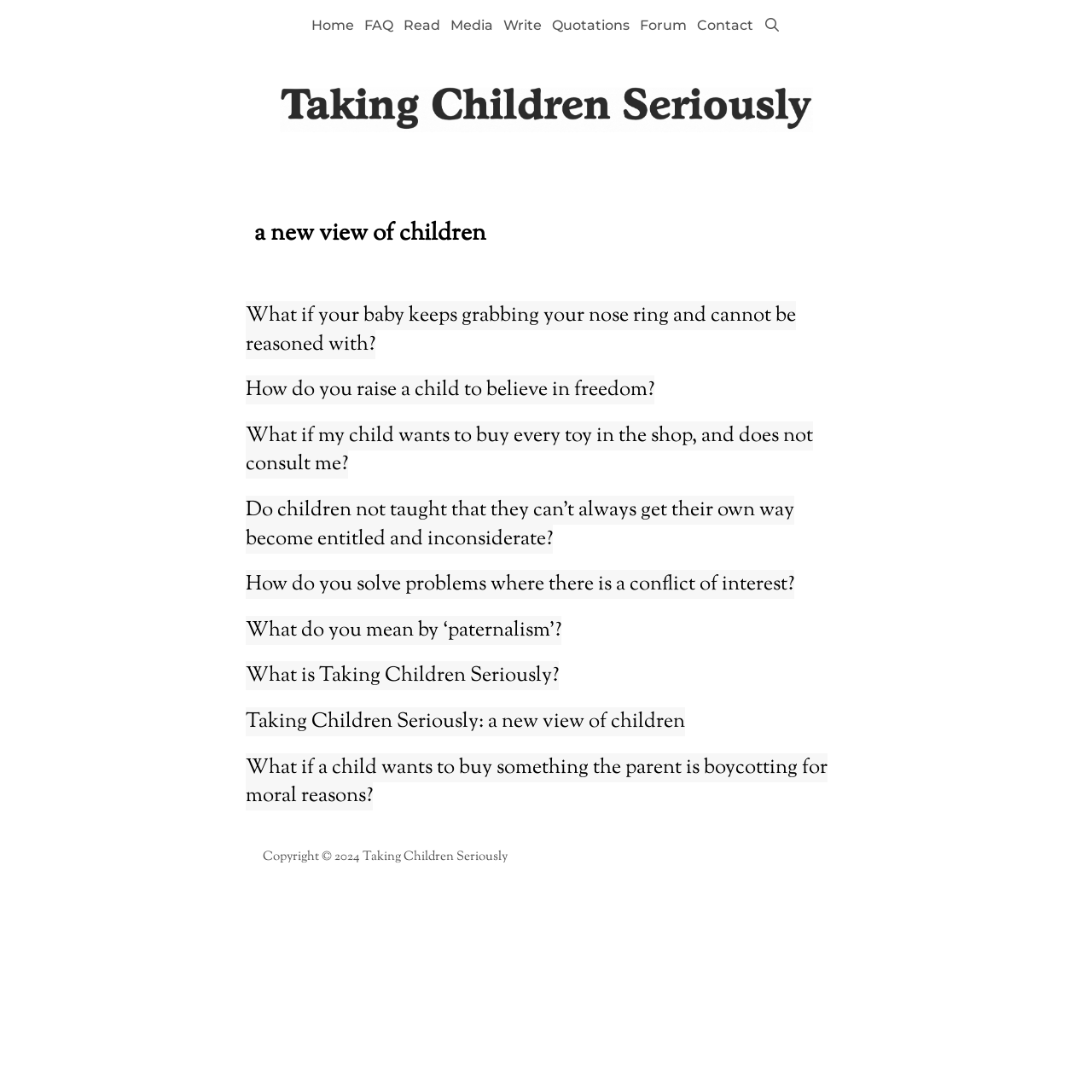How many navigation links are there?
Based on the screenshot, answer the question with a single word or phrase.

9